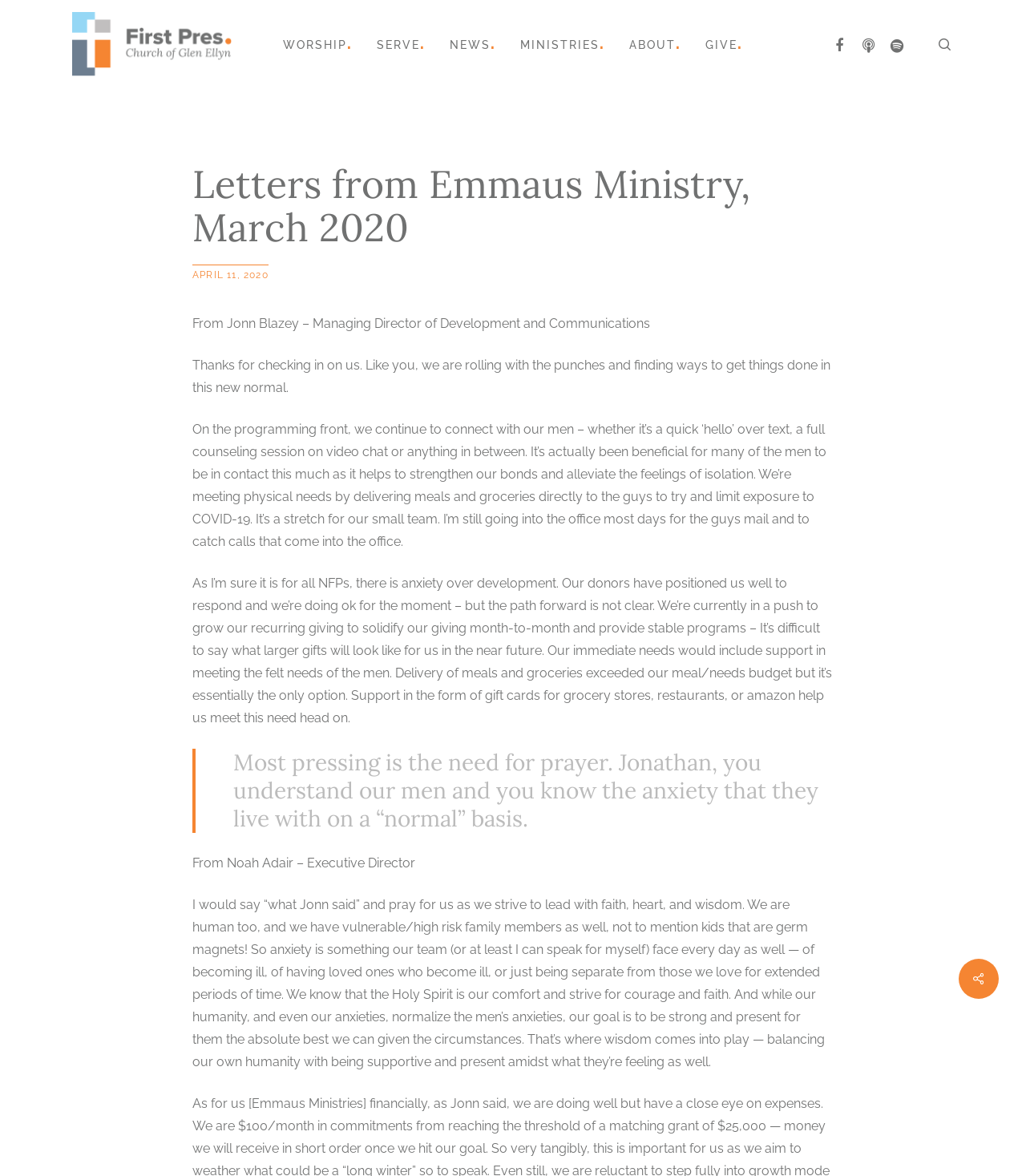Please determine the bounding box coordinates of the clickable area required to carry out the following instruction: "Read about WORSHIP". The coordinates must be four float numbers between 0 and 1, represented as [left, top, right, bottom].

[0.276, 0.032, 0.344, 0.043]